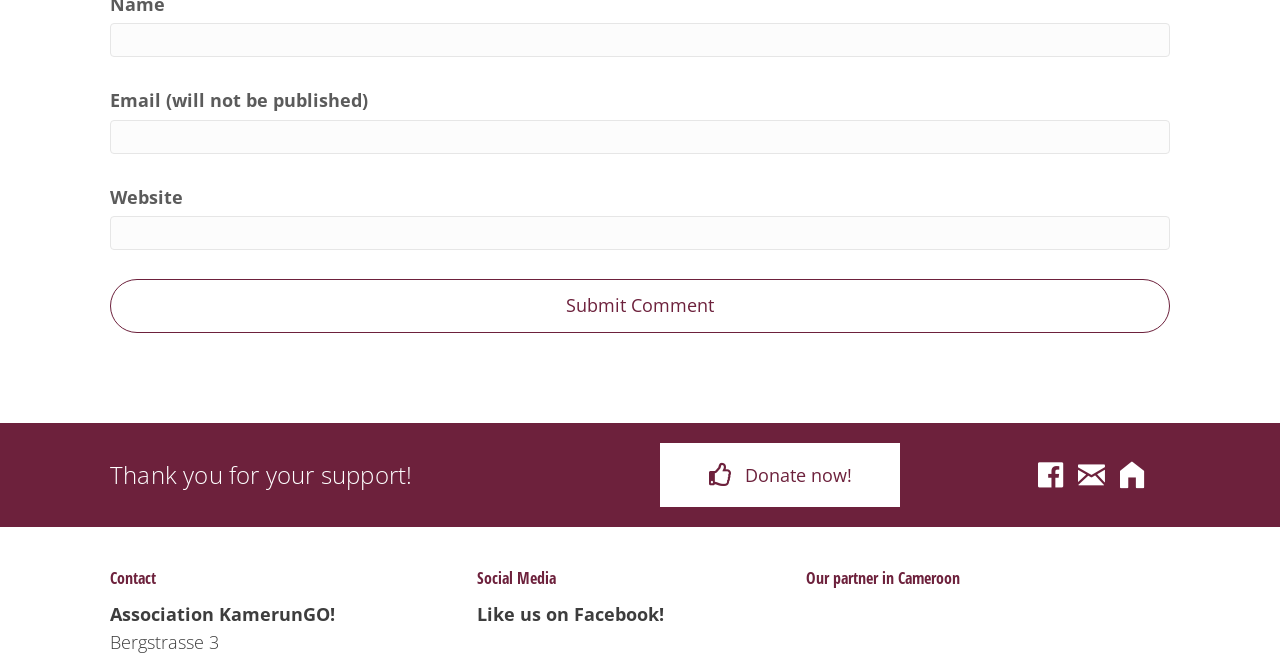Provide a short answer using a single word or phrase for the following question: 
What is the purpose of the 'Donate now!' button?

To donate